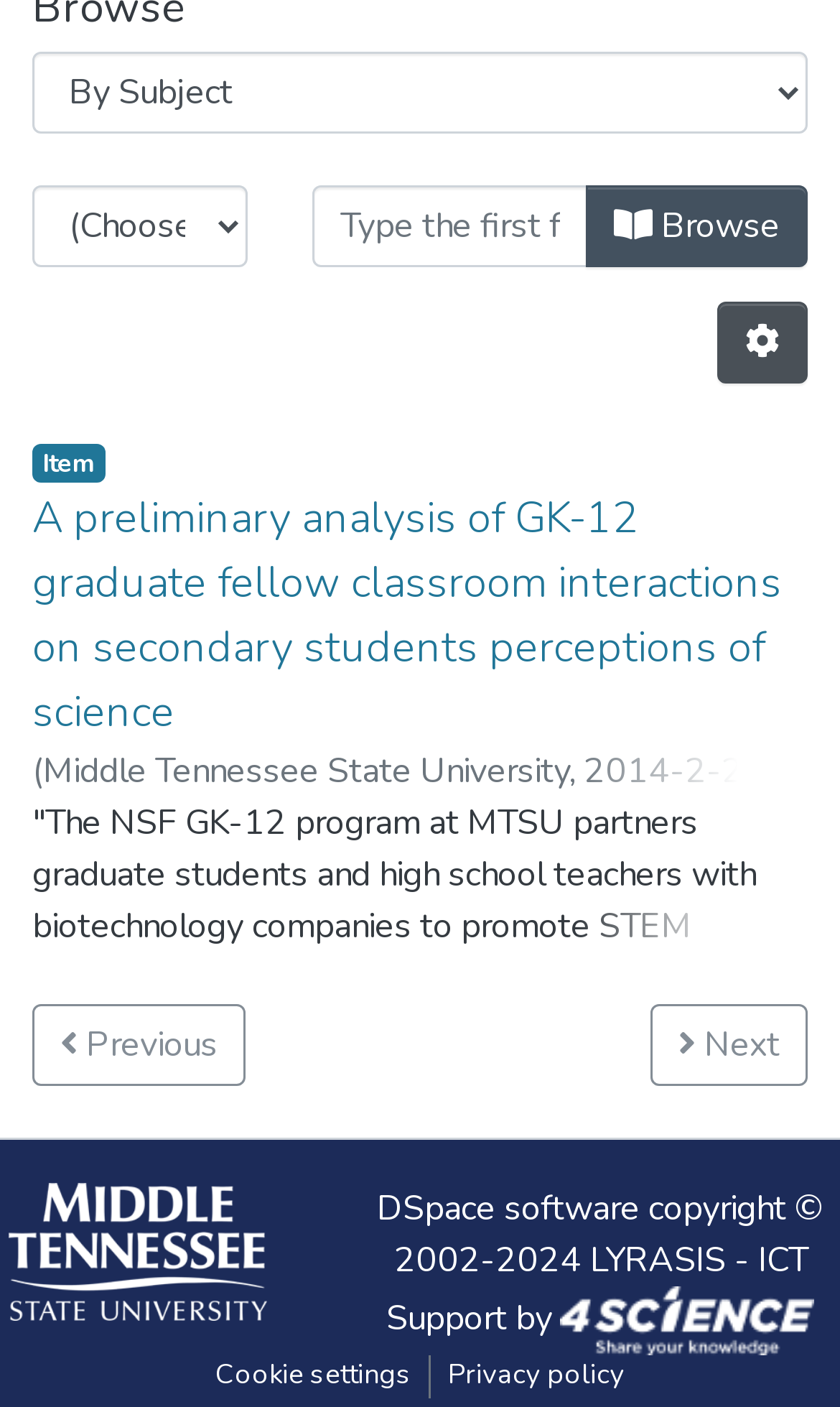Determine the bounding box coordinates for the clickable element to execute this instruction: "Type in the search box". Provide the coordinates as four float numbers between 0 and 1, i.e., [left, top, right, bottom].

[0.372, 0.132, 0.7, 0.19]